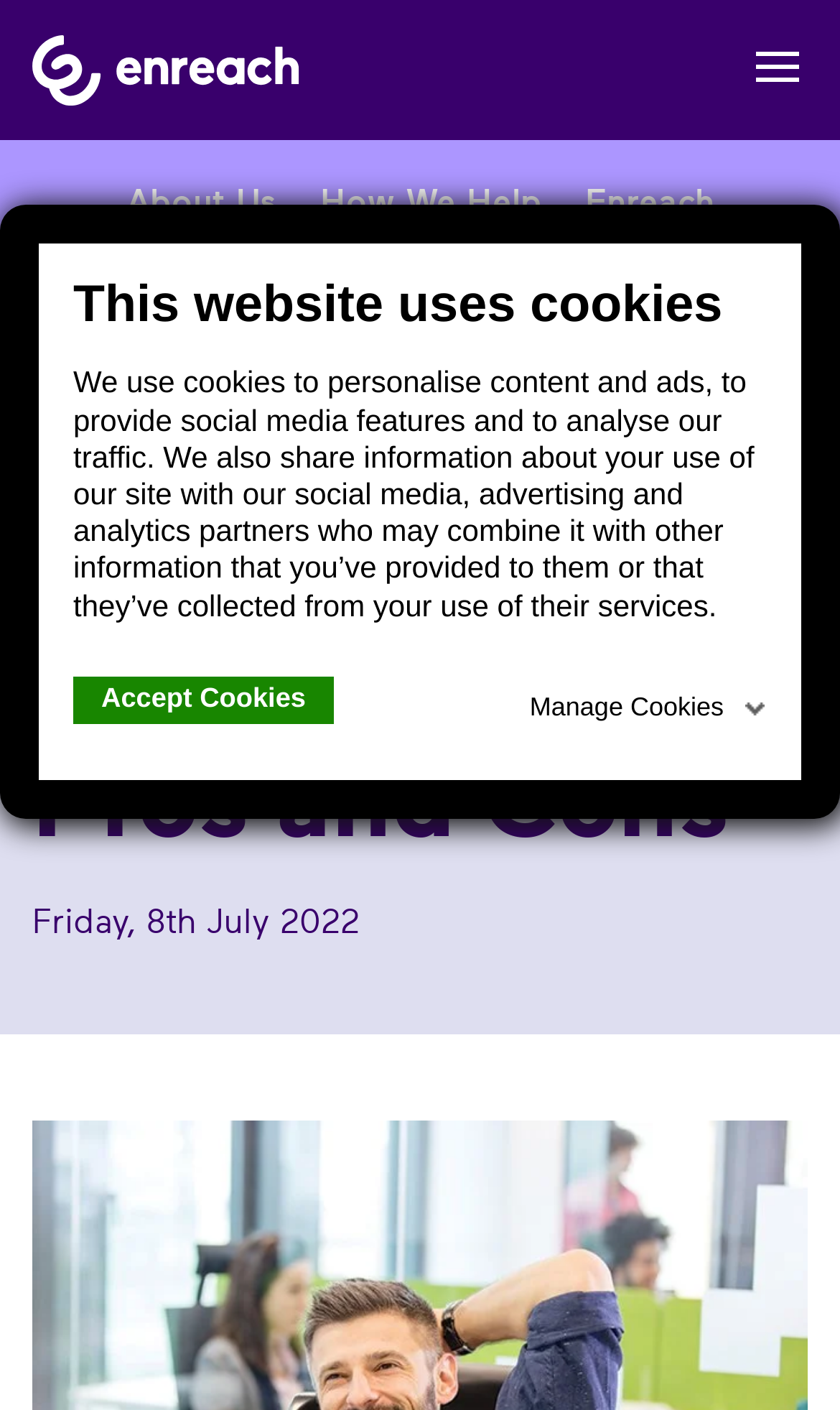Respond with a single word or phrase to the following question: How many navigation links are there?

11